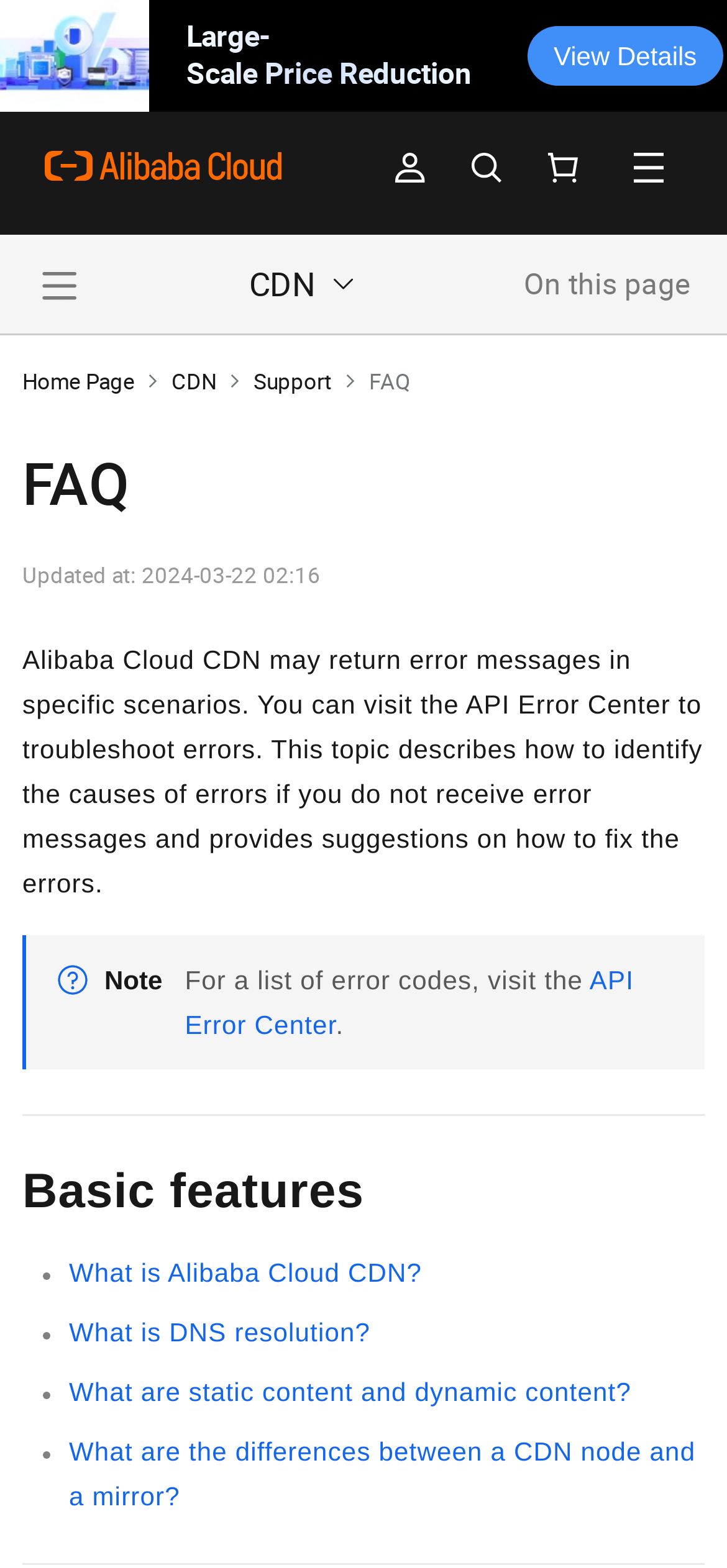Please respond to the question with a concise word or phrase:
How many basic features are listed?

4